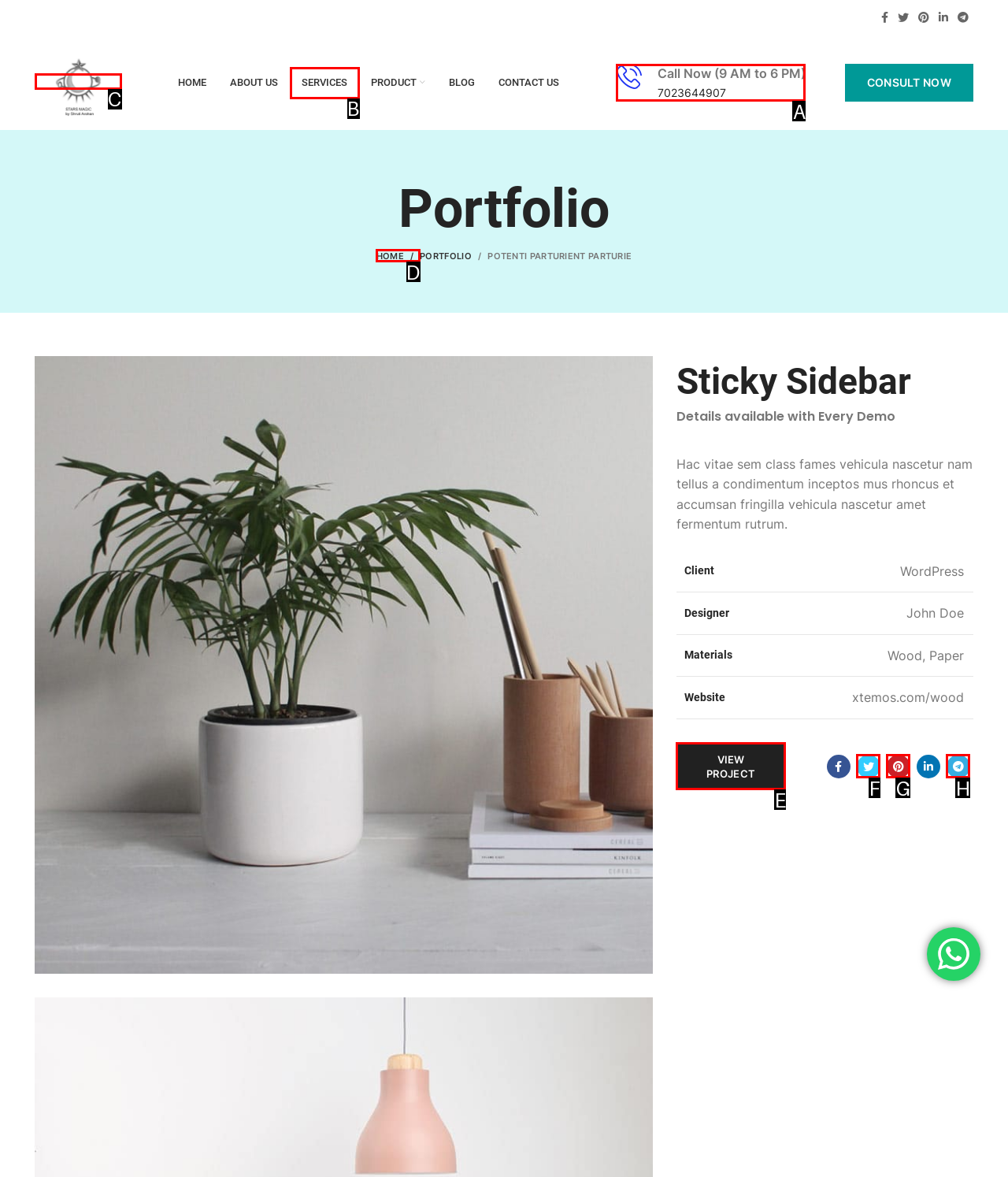Identify the letter that best matches this UI element description: aria-label="Twitter social link"
Answer with the letter from the given options.

F